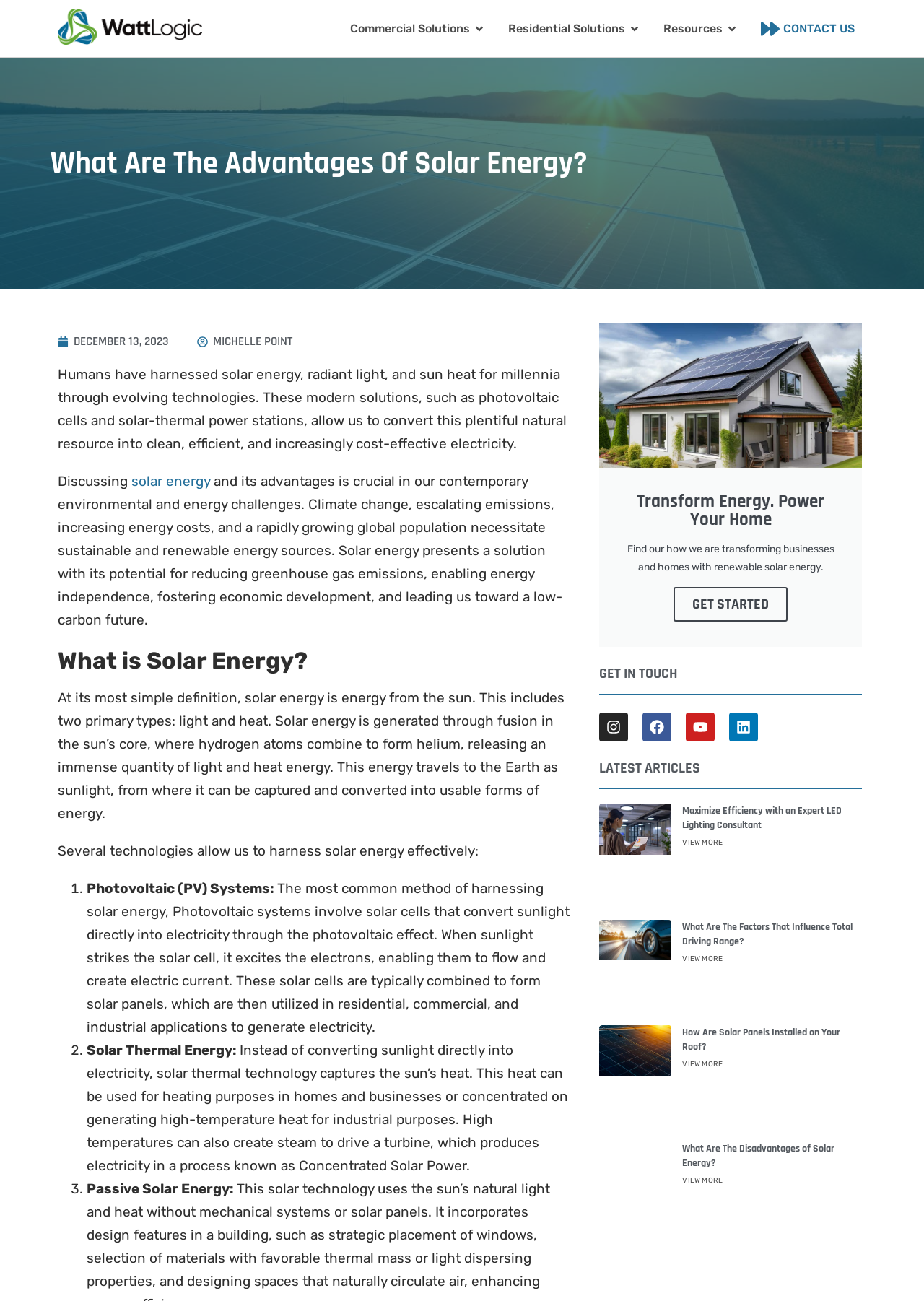What is the topic of the first article listed under 'LATEST ARTICLES'?
Carefully examine the image and provide a detailed answer to the question.

The webpage lists several articles under the 'LATEST ARTICLES' section, and the first article is titled 'Maximize Efficiency with an Expert LED Lighting Consultant', which suggests that it discusses the importance of expert consultation for efficient LED lighting.